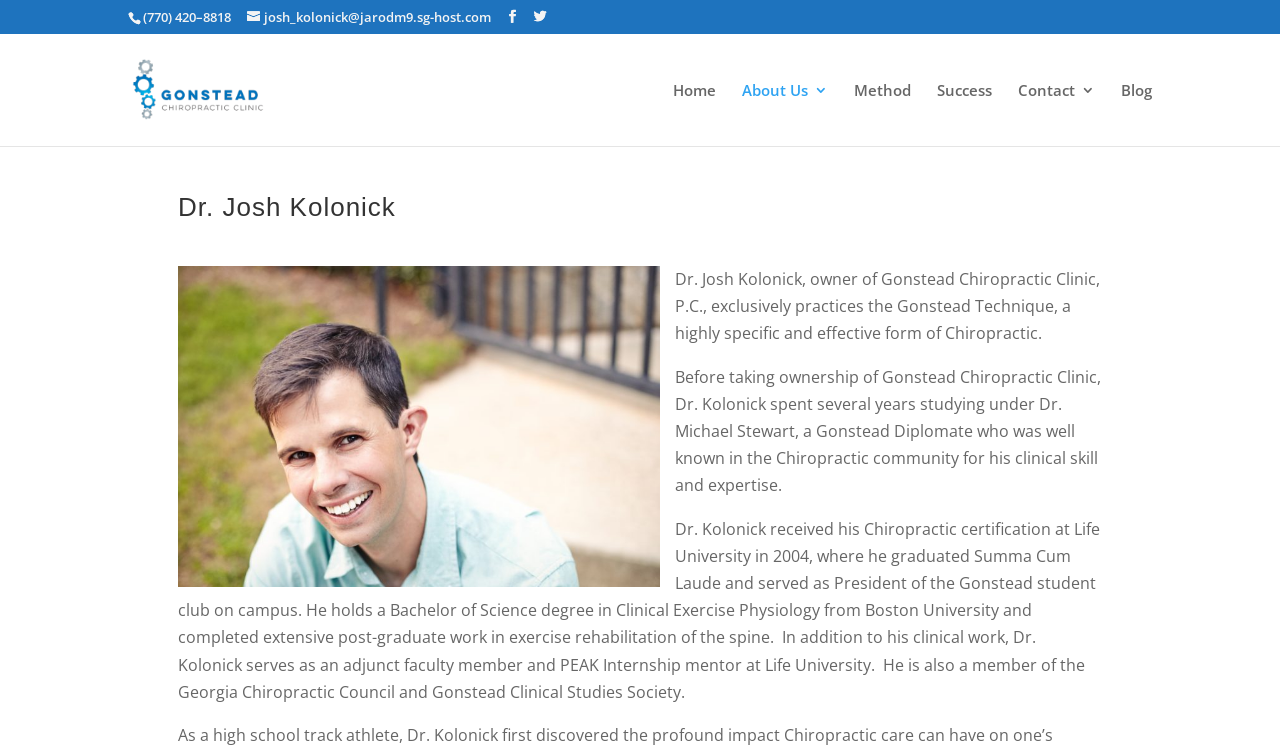Pinpoint the bounding box coordinates for the area that should be clicked to perform the following instruction: "Change cookie settings".

None